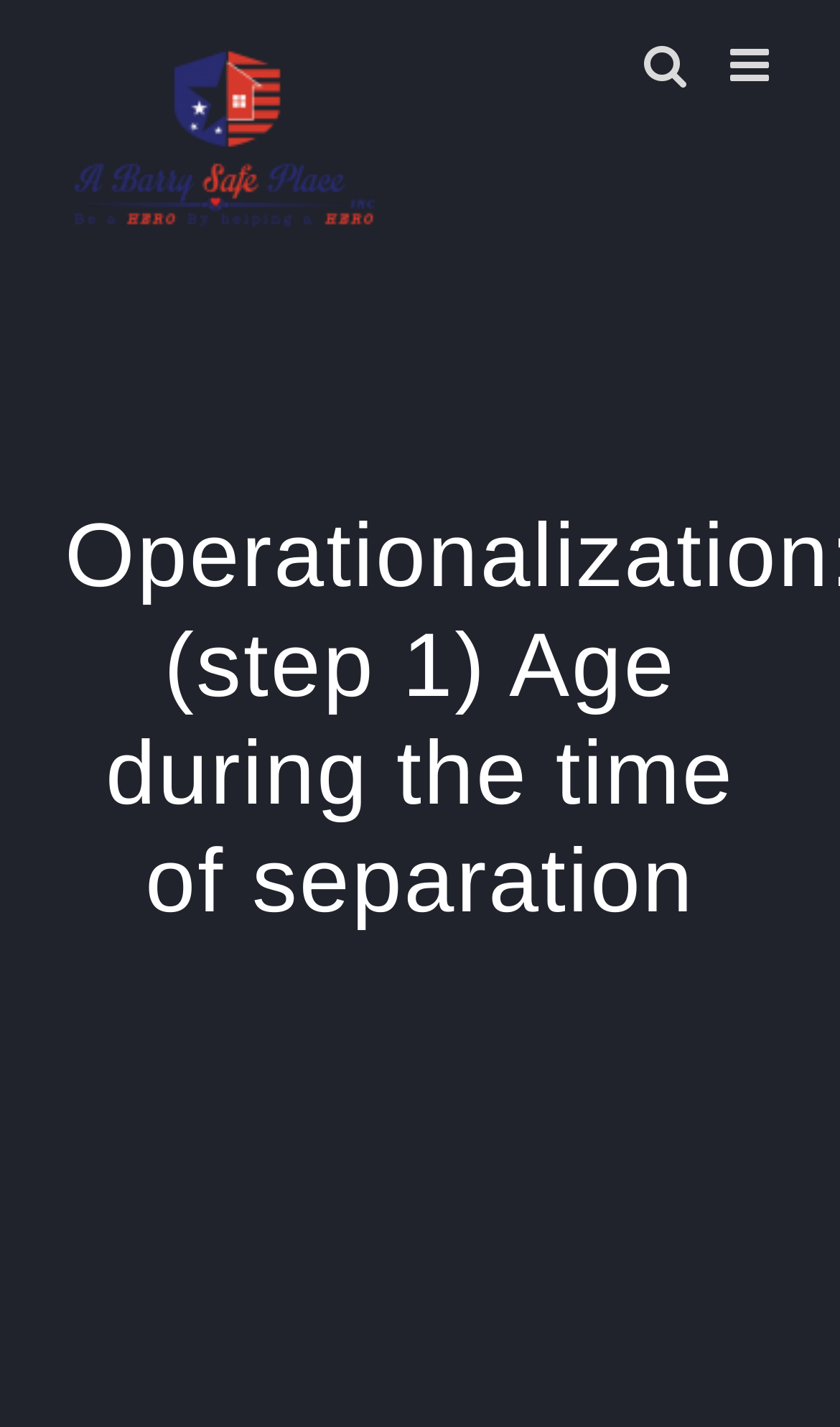Determine the bounding box coordinates for the UI element with the following description: "aria-label="Toggle mobile menu"". The coordinates should be four float numbers between 0 and 1, represented as [left, top, right, bottom].

[0.869, 0.03, 0.923, 0.062]